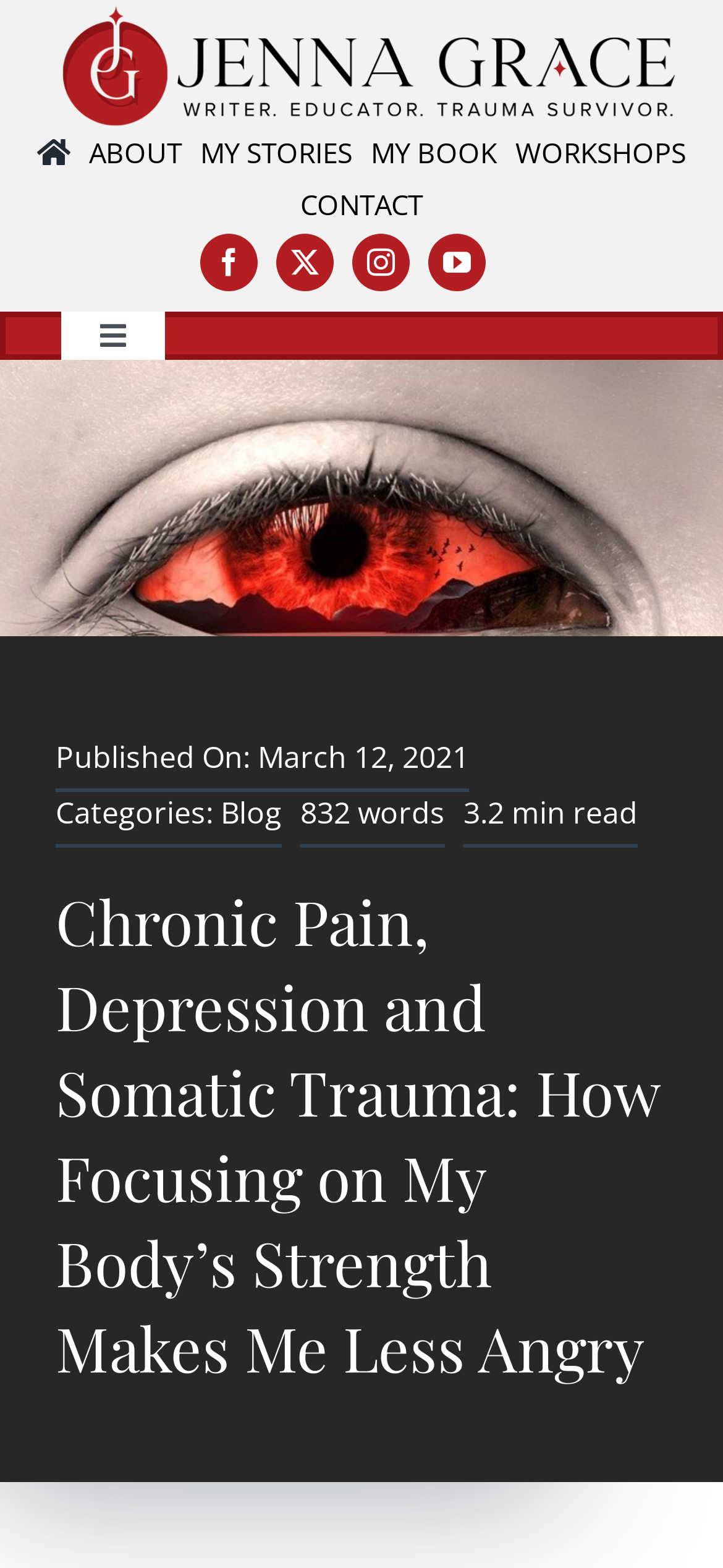Highlight the bounding box coordinates of the element you need to click to perform the following instruction: "toggle navigation menu."

[0.085, 0.19, 0.228, 0.238]